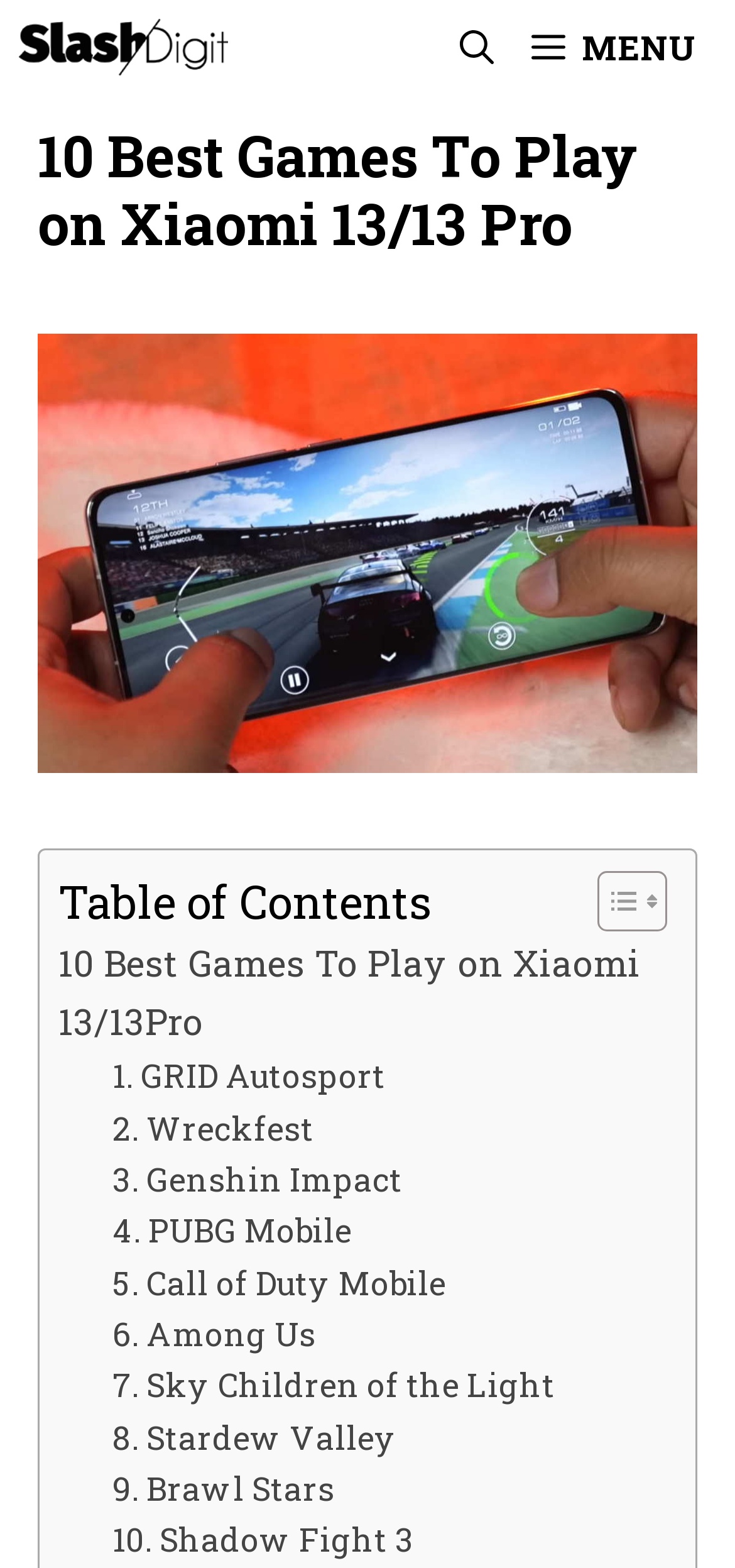Please identify the bounding box coordinates of where to click in order to follow the instruction: "Click on the Slashdigit logo".

[0.026, 0.0, 0.311, 0.06]